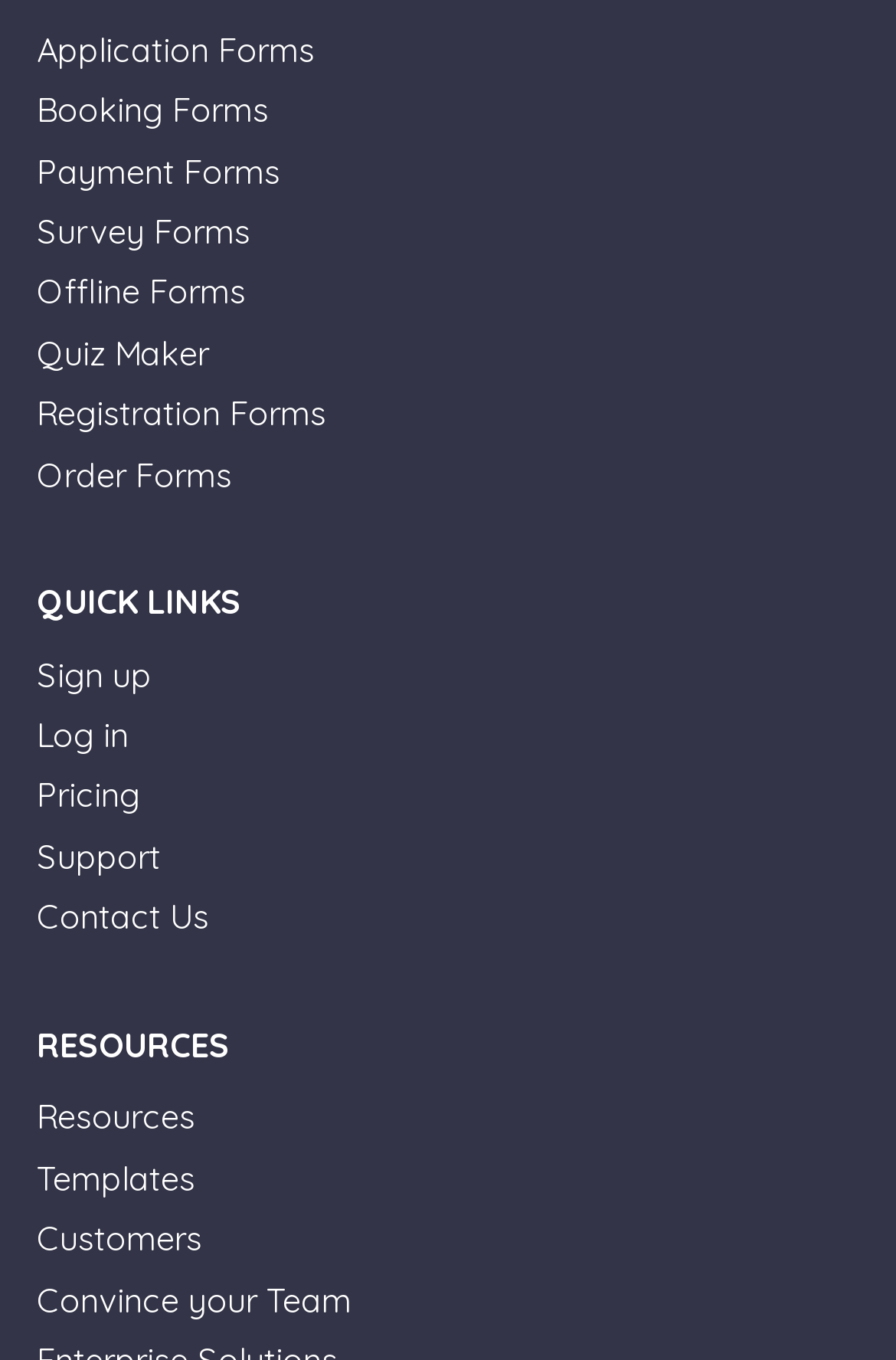Refer to the image and provide an in-depth answer to the question: 
What is the second type of form listed?

I looked at the links under the root element and found that the second type of form listed is 'Booking Forms'.